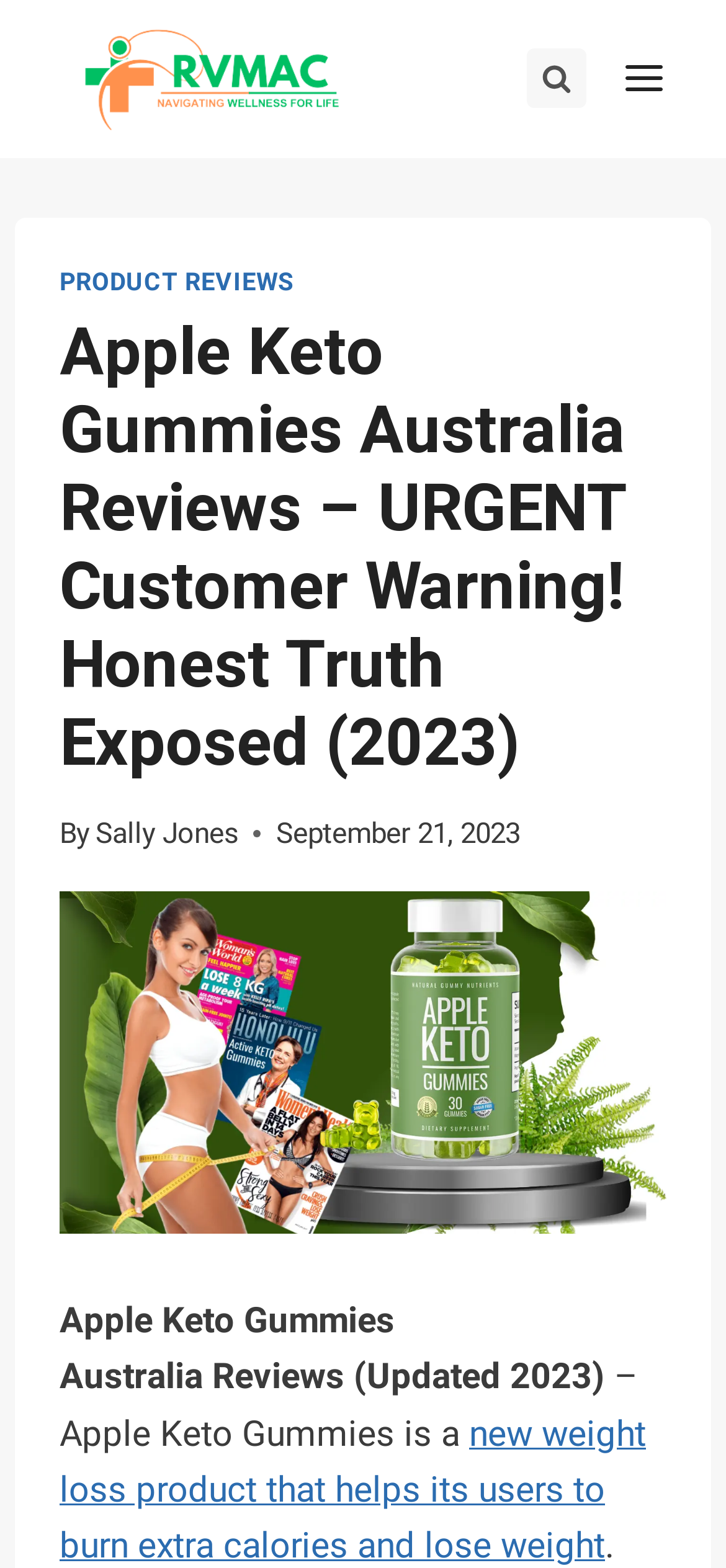Select the bounding box coordinates of the element I need to click to carry out the following instruction: "Open menu".

[0.834, 0.03, 0.938, 0.071]